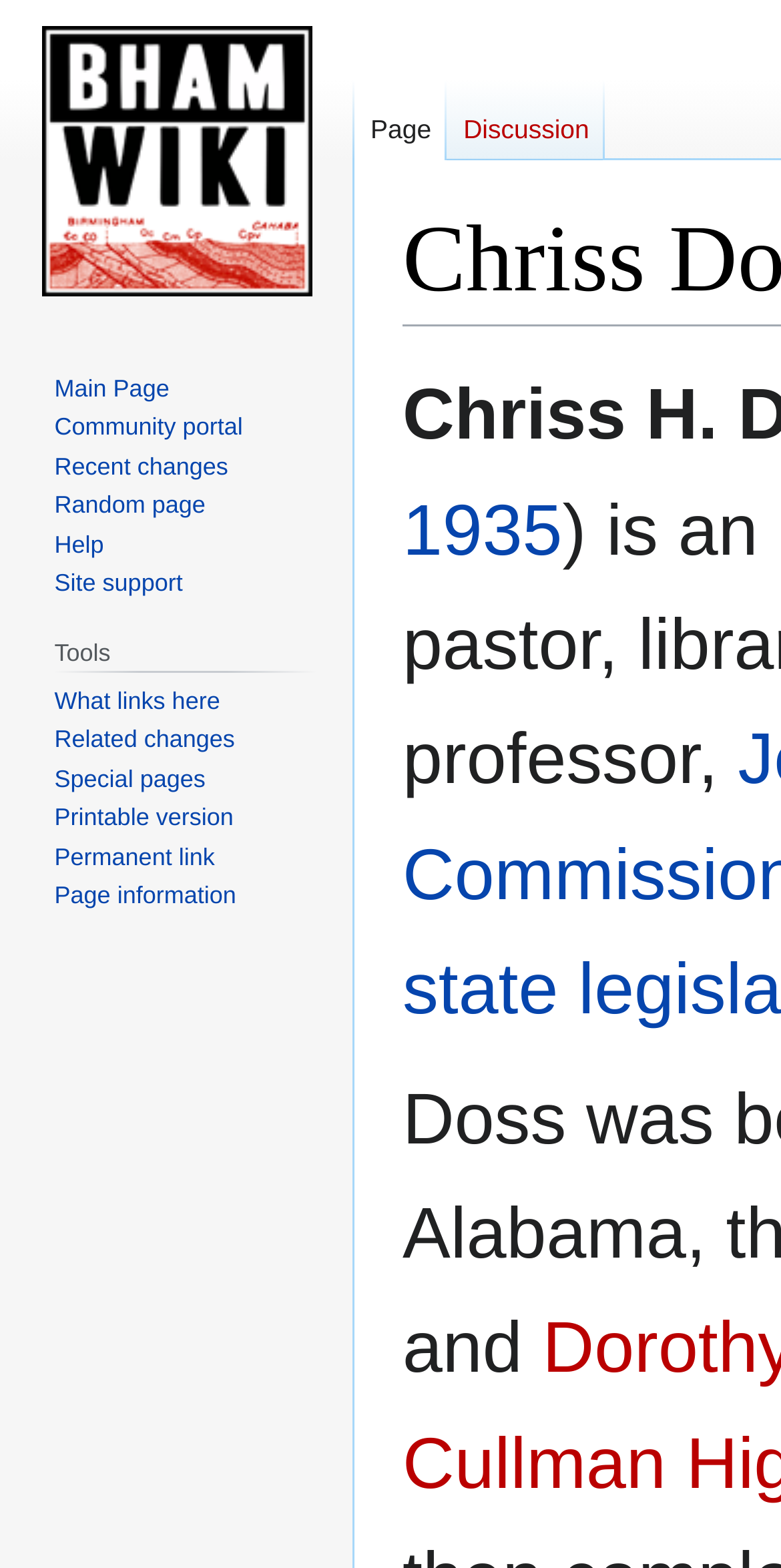How many links are available under the 'Tools' navigation section?
Kindly offer a comprehensive and detailed response to the question.

There are seven links available under the 'Tools' navigation section, namely 'What links here', 'Related changes', 'Special pages', 'Printable version', 'Permanent link', 'Page information', and an unnamed link, which provide various functionalities and information.